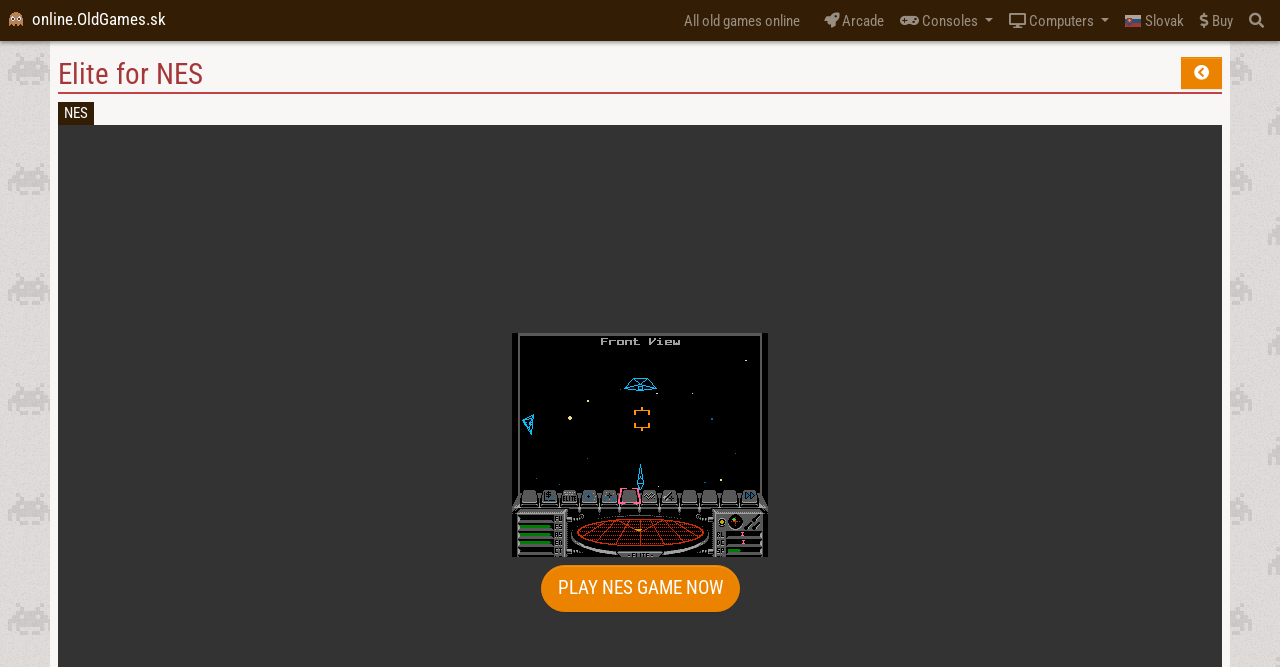Answer the question using only a single word or phrase: 
What is the language of the Slovak version?

Slovak